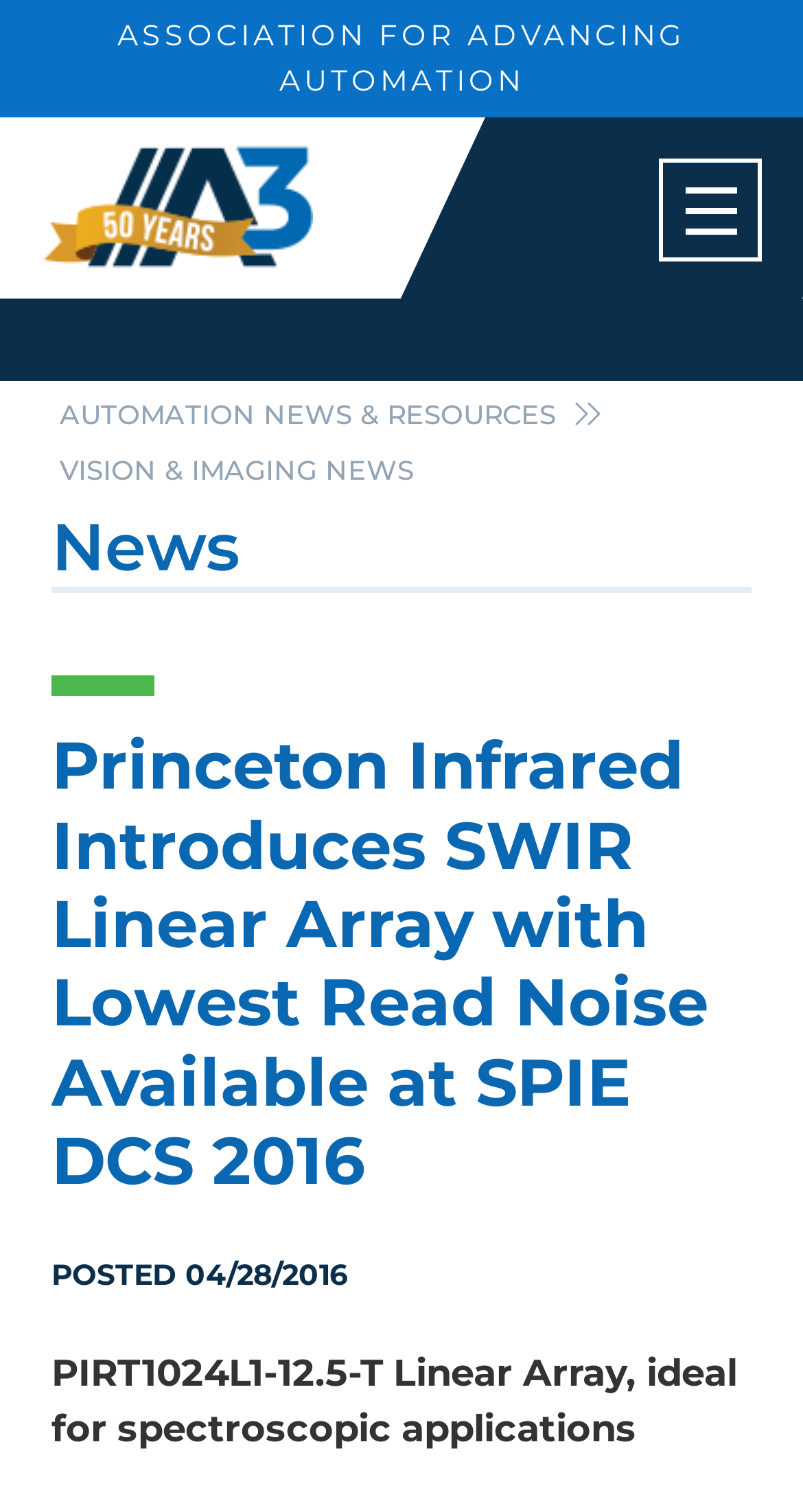When was the news posted?
Please provide a full and detailed response to the question.

The StaticText 'POSTED 04/28/2016' indicates that the news was posted on 04/28/2016.